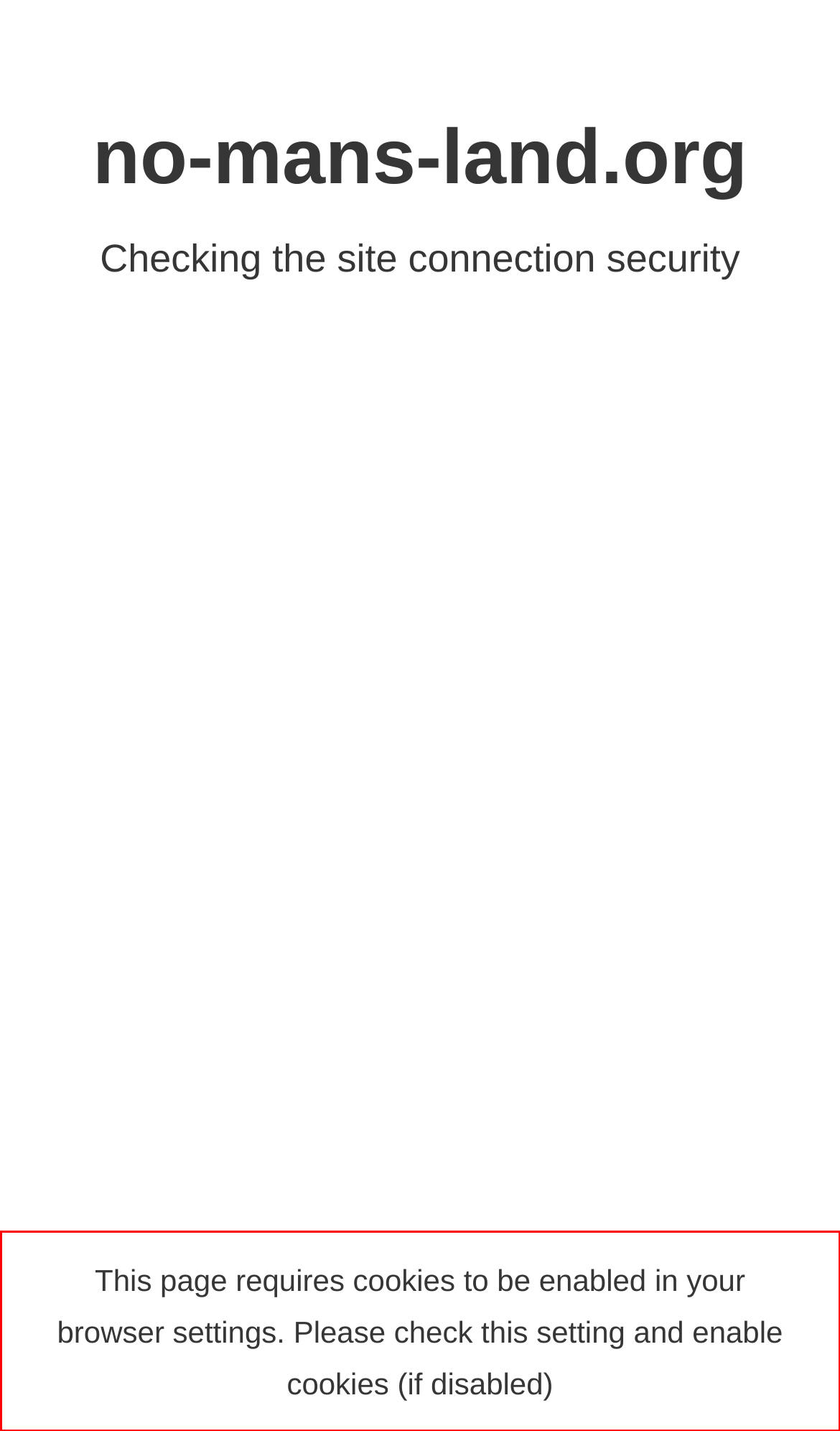Using the provided webpage screenshot, identify and read the text within the red rectangle bounding box.

This page requires cookies to be enabled in your browser settings. Please check this setting and enable cookies (if disabled)